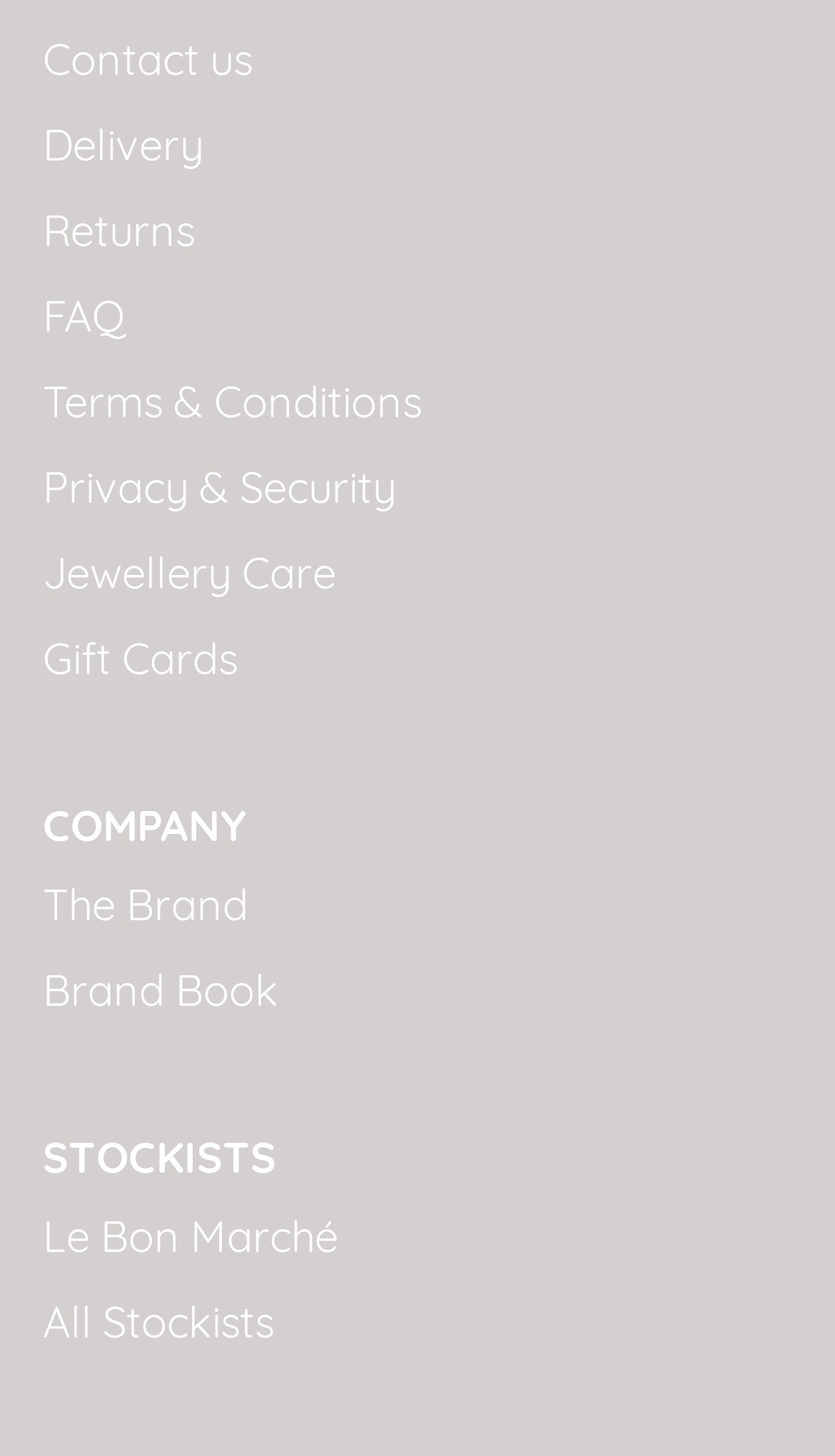Given the element description: "2019", predict the bounding box coordinates of the UI element it refers to, using four float numbers between 0 and 1, i.e., [left, top, right, bottom].

None